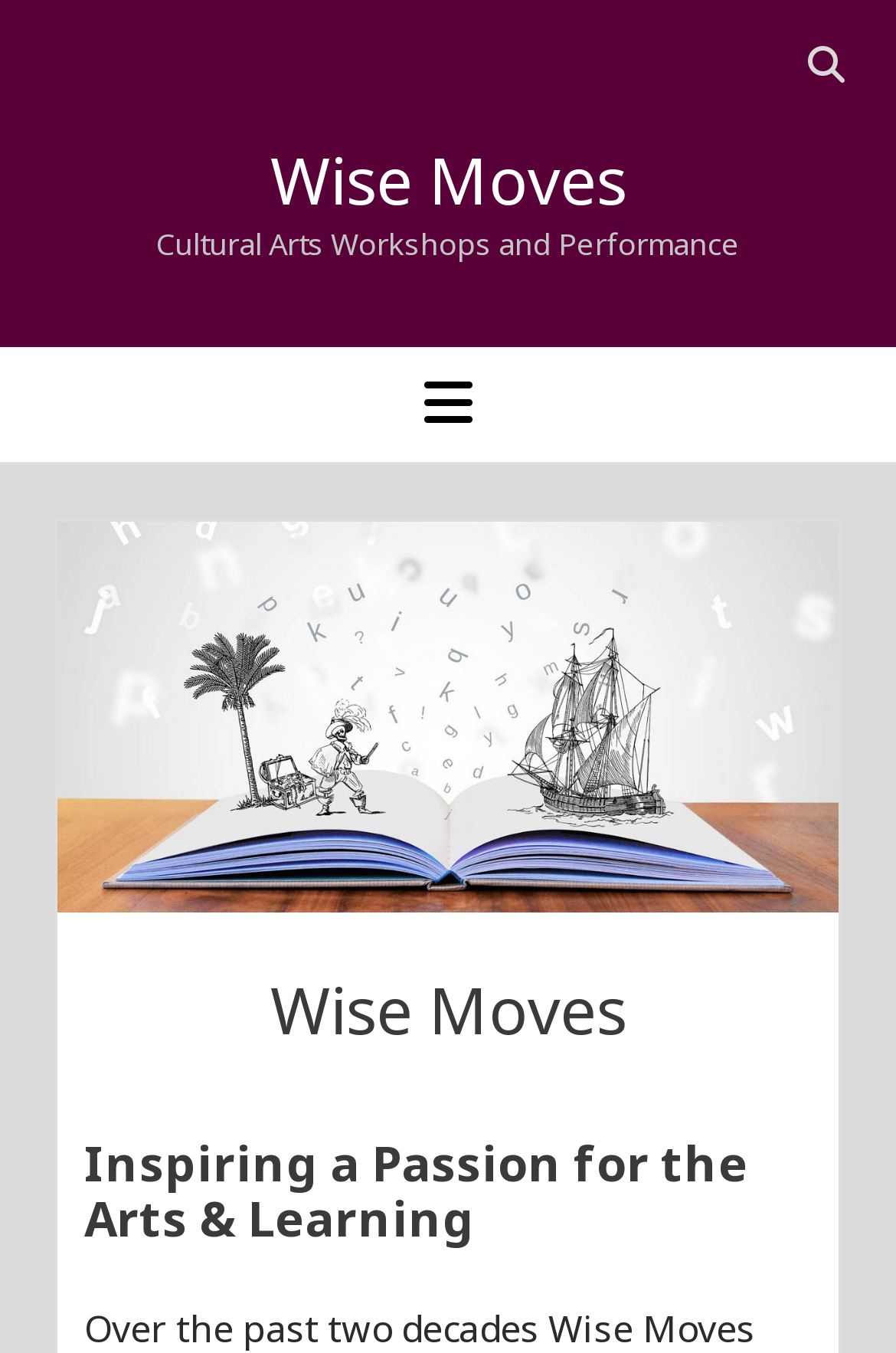What is the main topic of the website?
Look at the image and respond to the question as thoroughly as possible.

Based on the webpage, the main topic is Cultural Arts Workshops and Performance, which is mentioned in the StaticText element with ID 61. This suggests that the website is focused on providing cultural arts workshops and performances.